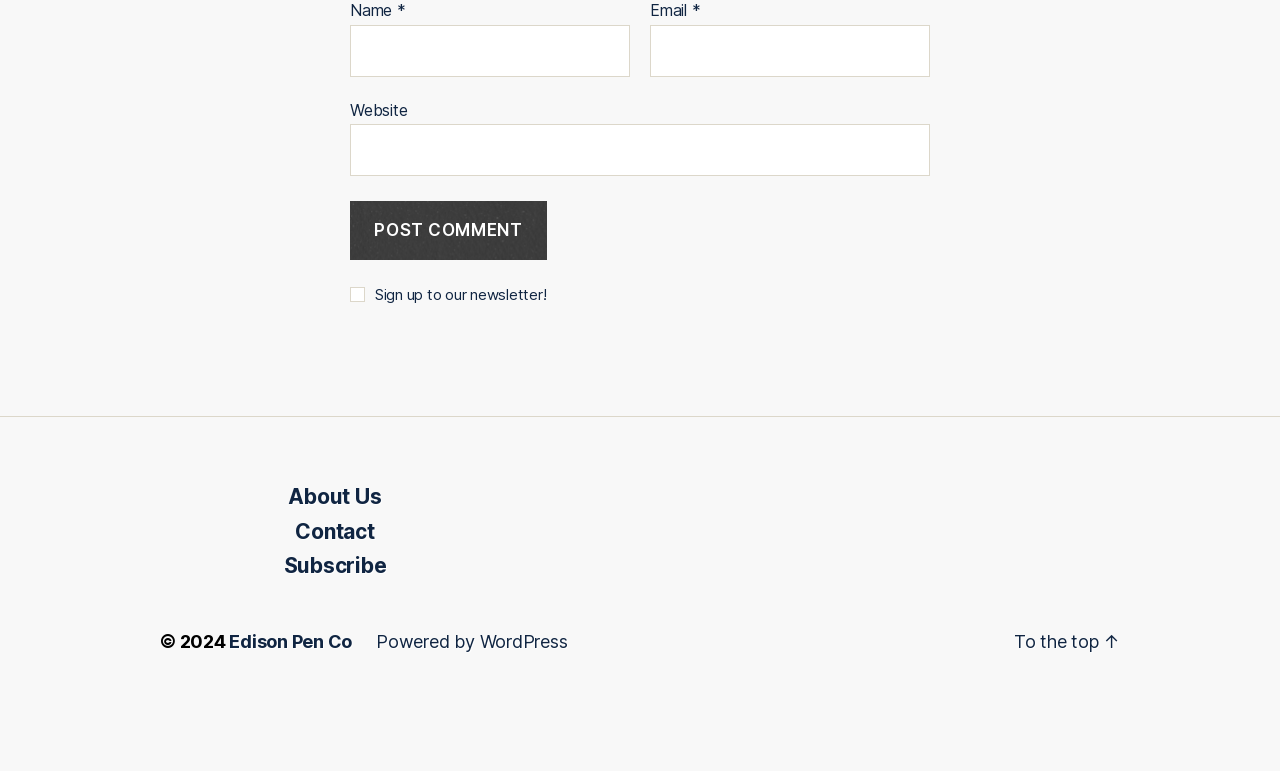Can you give a detailed response to the following question using the information from the image? What is the purpose of the textbox with label 'Name'?

The textbox with label 'Name' is required and has a bounding box coordinate of [0.273, 0.127, 0.492, 0.195], indicating it is a input field for the user to enter their name.